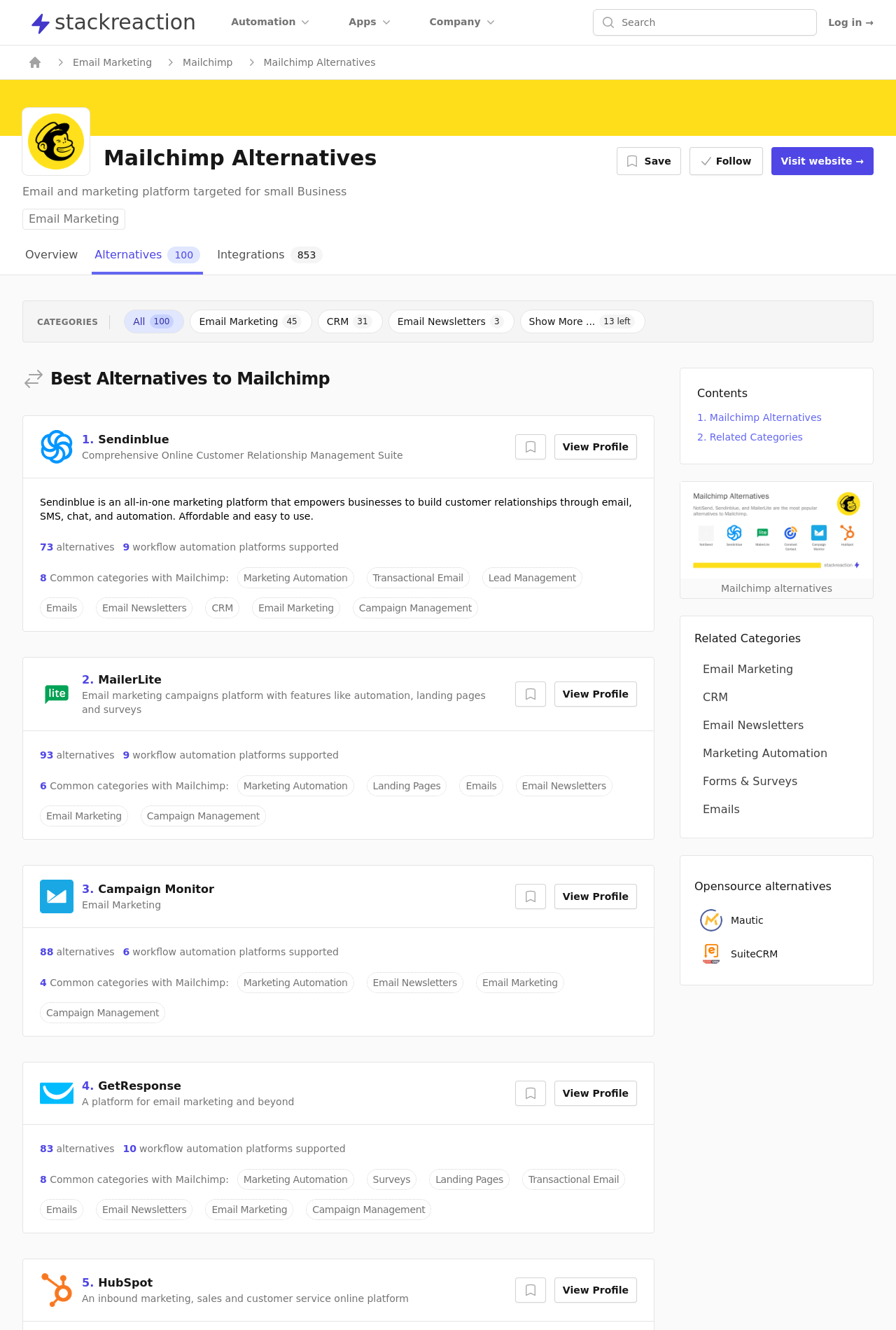Identify the bounding box coordinates of the region that needs to be clicked to carry out this instruction: "Search for something". Provide these coordinates as four float numbers ranging from 0 to 1, i.e., [left, top, right, bottom].

[0.661, 0.007, 0.912, 0.027]